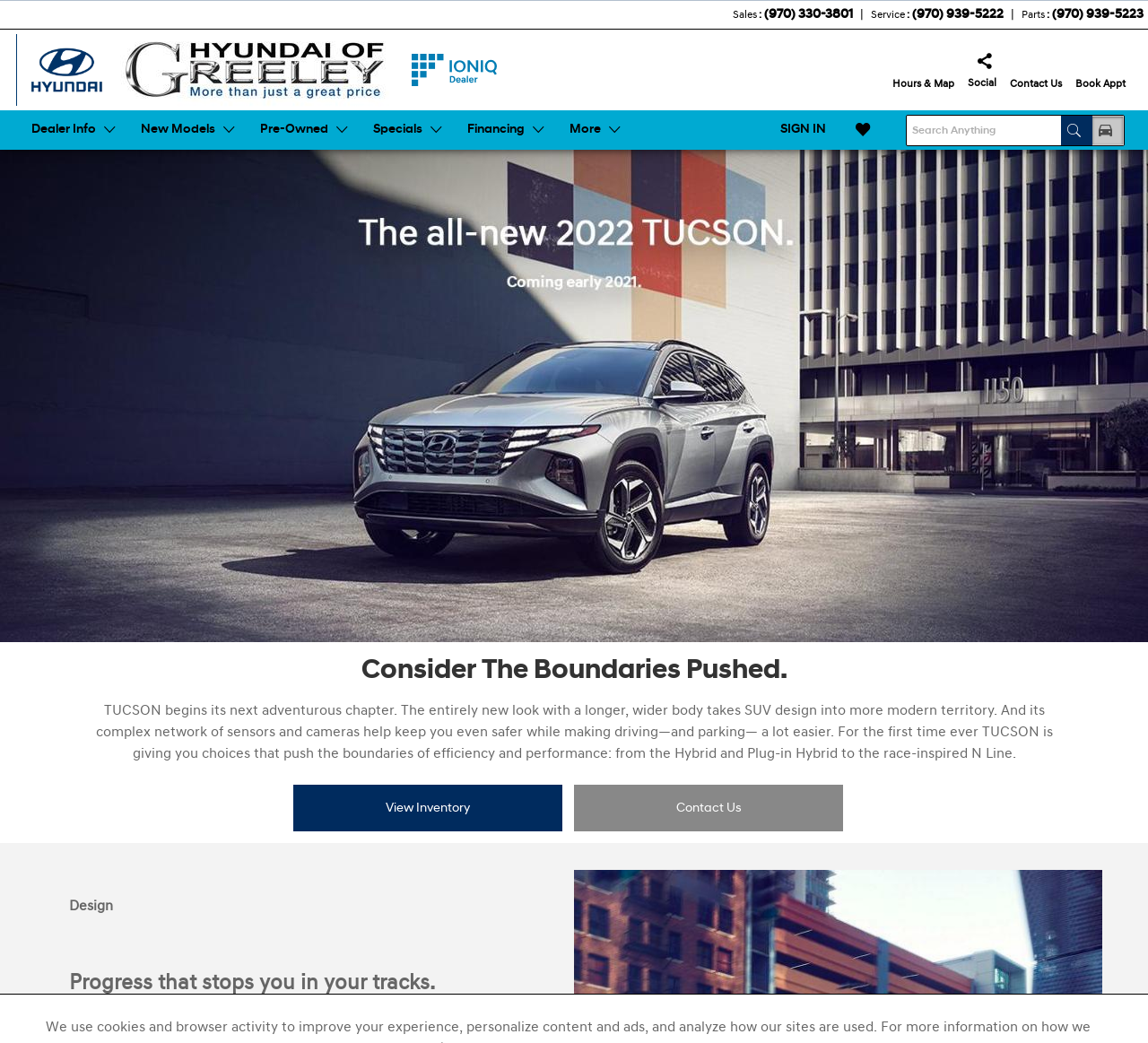What is the name of the SUV model?
Give a detailed response to the question by analyzing the screenshot.

I inferred this answer by looking at the image with the caption '2022 Hyundai Tucson' and the text 'Consider The Boundaries Pushed. TUCSON begins its next adventurous chapter.' which suggests that the webpage is about the Hyundai Tucson SUV model.